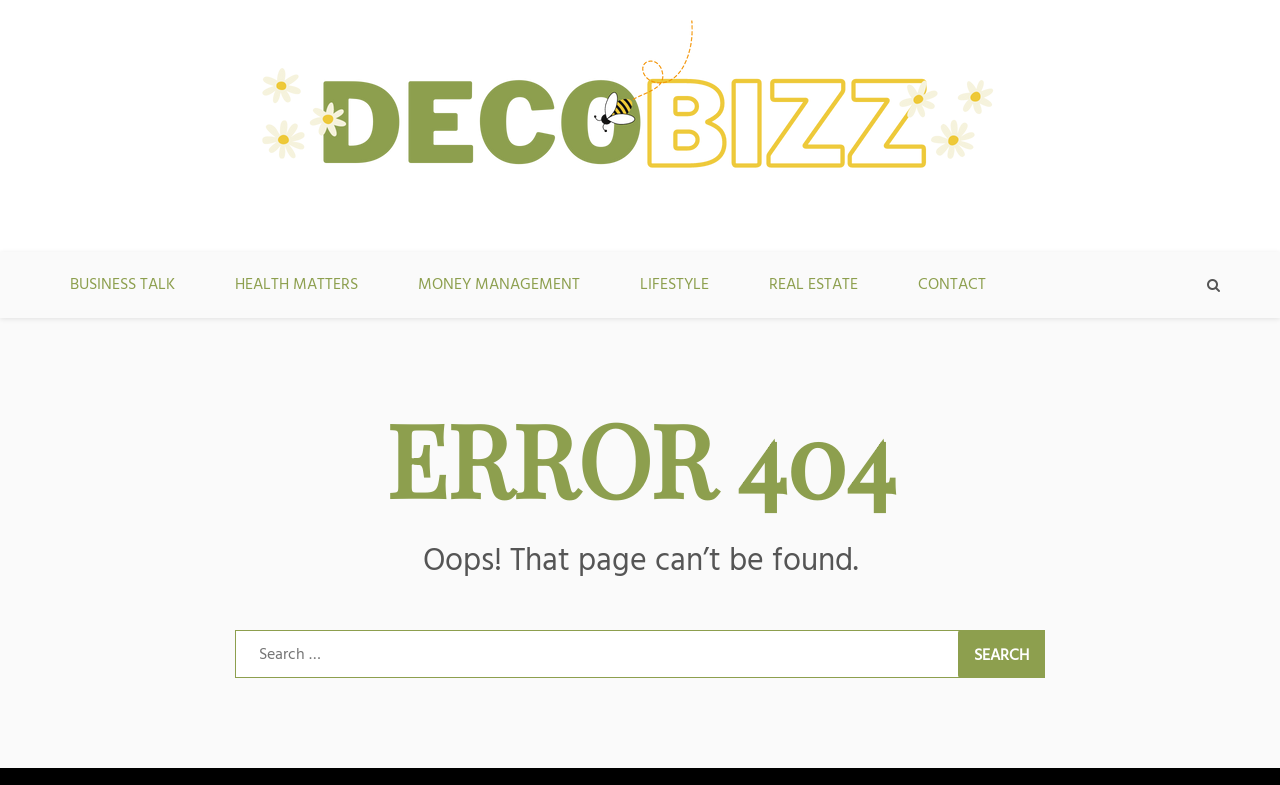Respond to the question below with a single word or phrase:
What is the tagline of the website?

make your life something beautiful